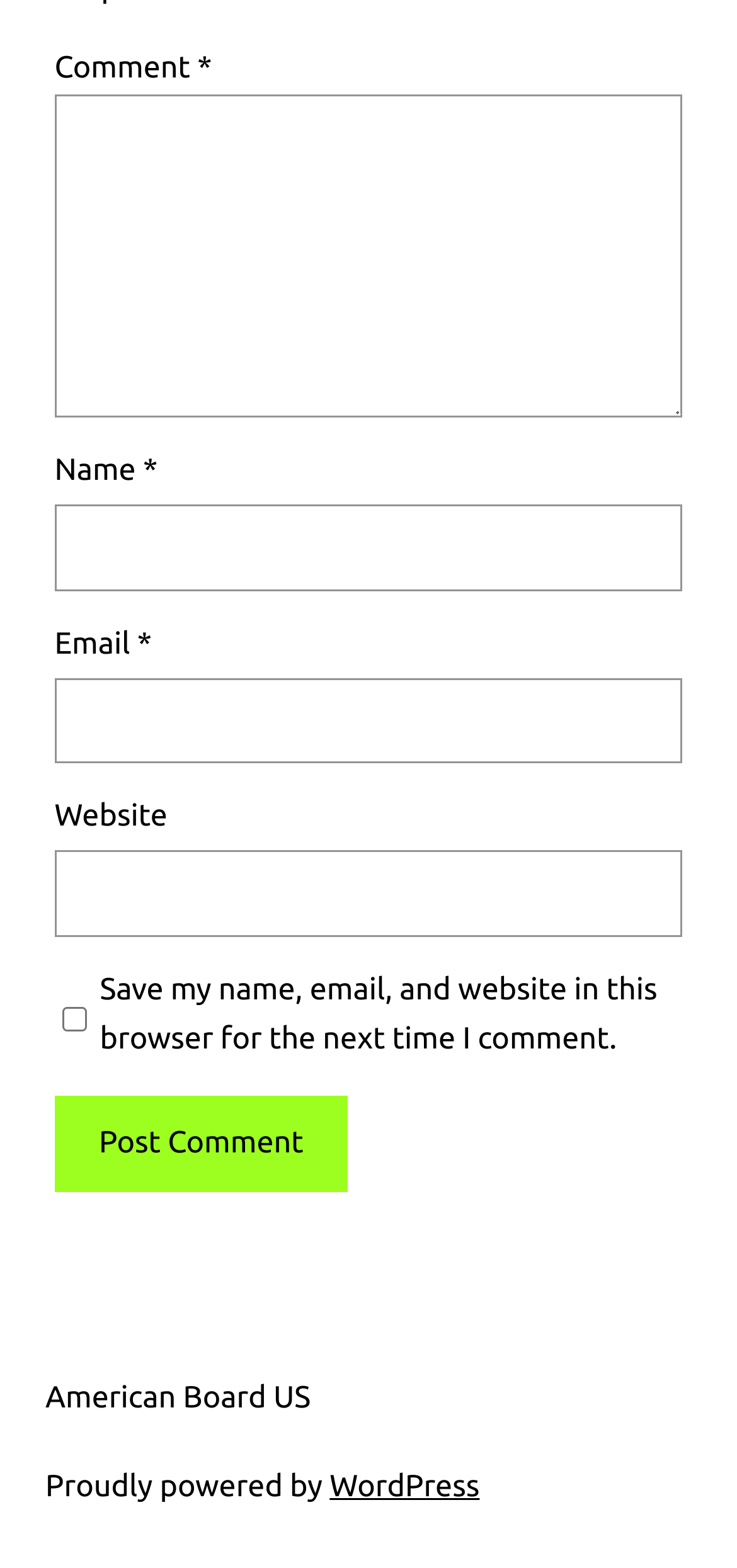Bounding box coordinates are given in the format (top-left x, top-left y, bottom-right x, bottom-right y). All values should be floating point numbers between 0 and 1. Provide the bounding box coordinate for the UI element described as: aria-label="More actions"

None